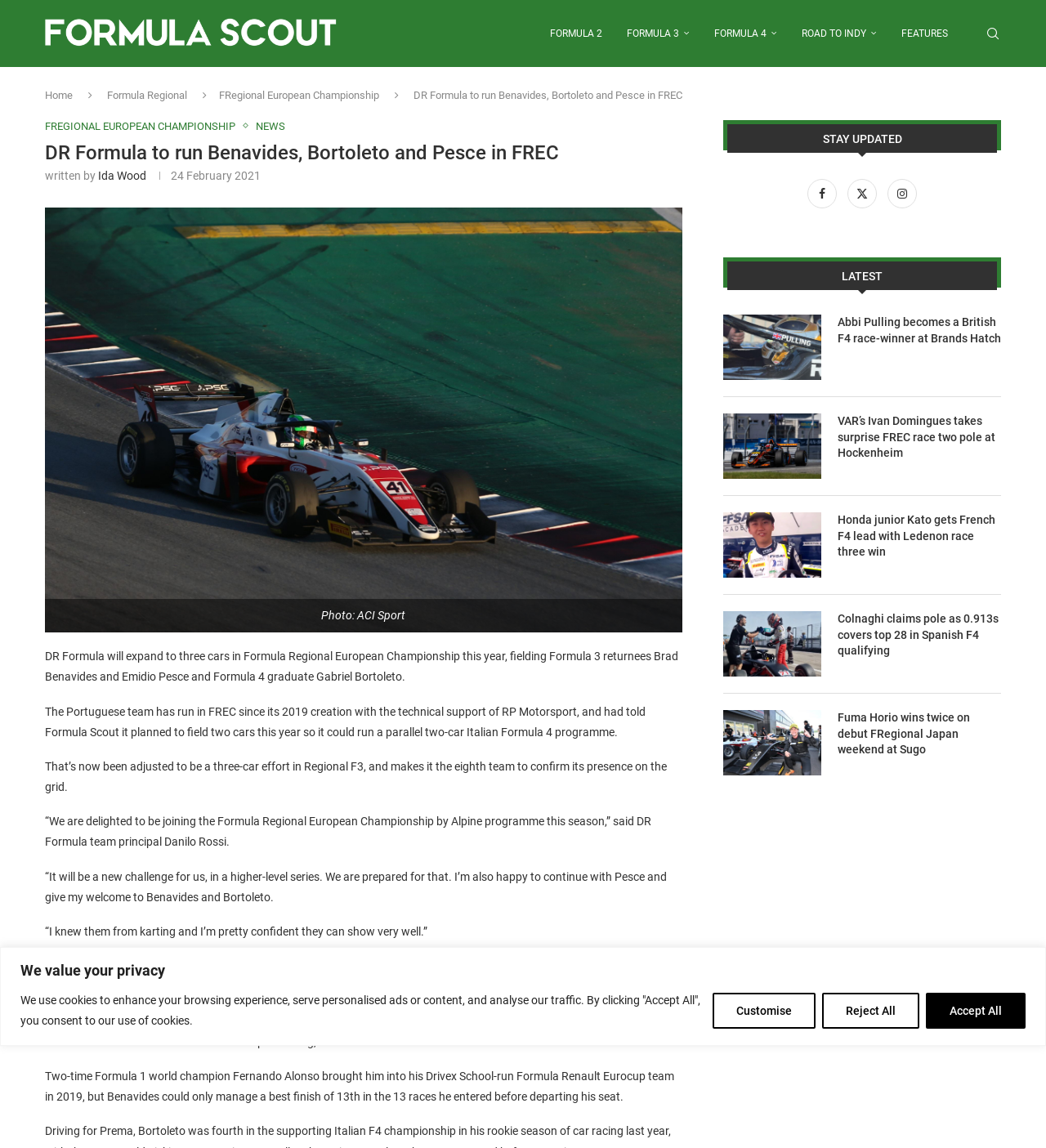How many cars will DR Formula field in FREC?
Craft a detailed and extensive response to the question.

The article states that DR Formula will expand to three cars in the Formula Regional European Championship this year. This is mentioned in the first paragraph of the article.